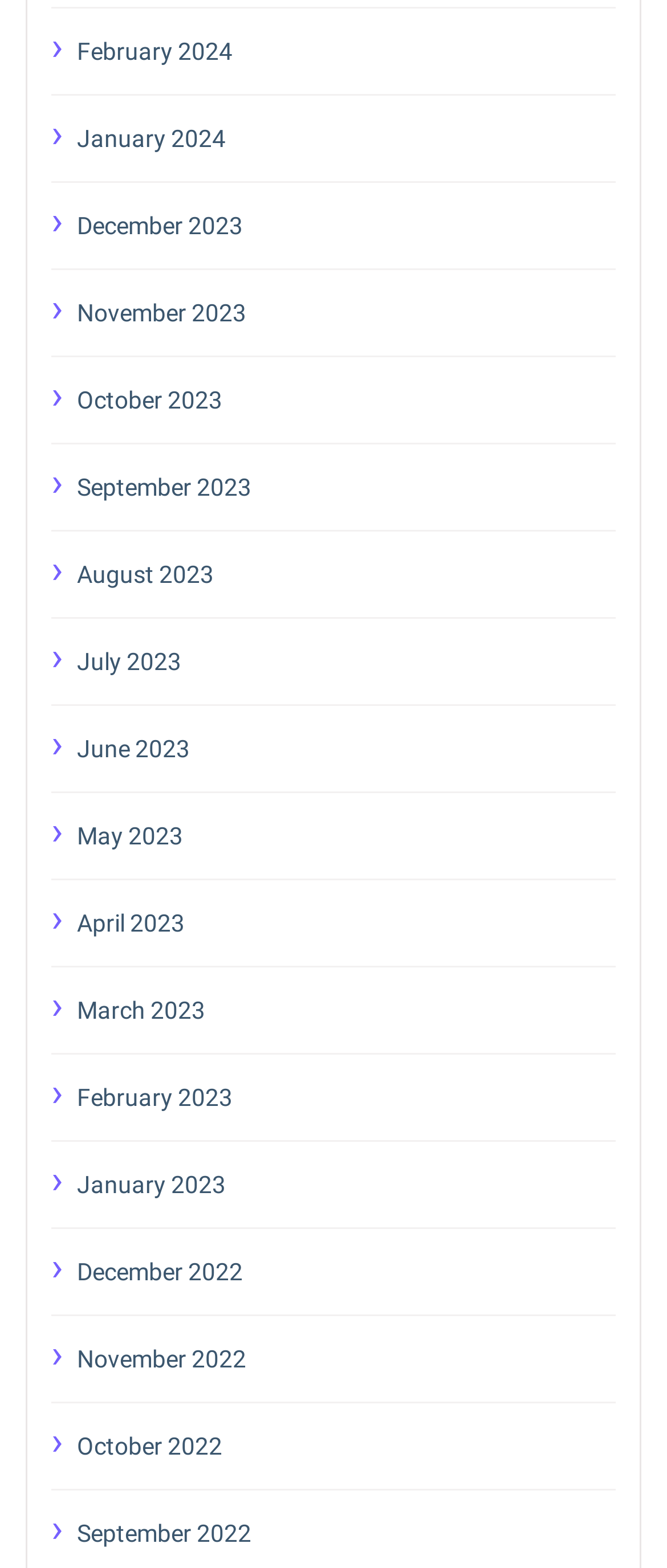Please answer the following question using a single word or phrase: 
Are the months listed in chronological order?

Yes